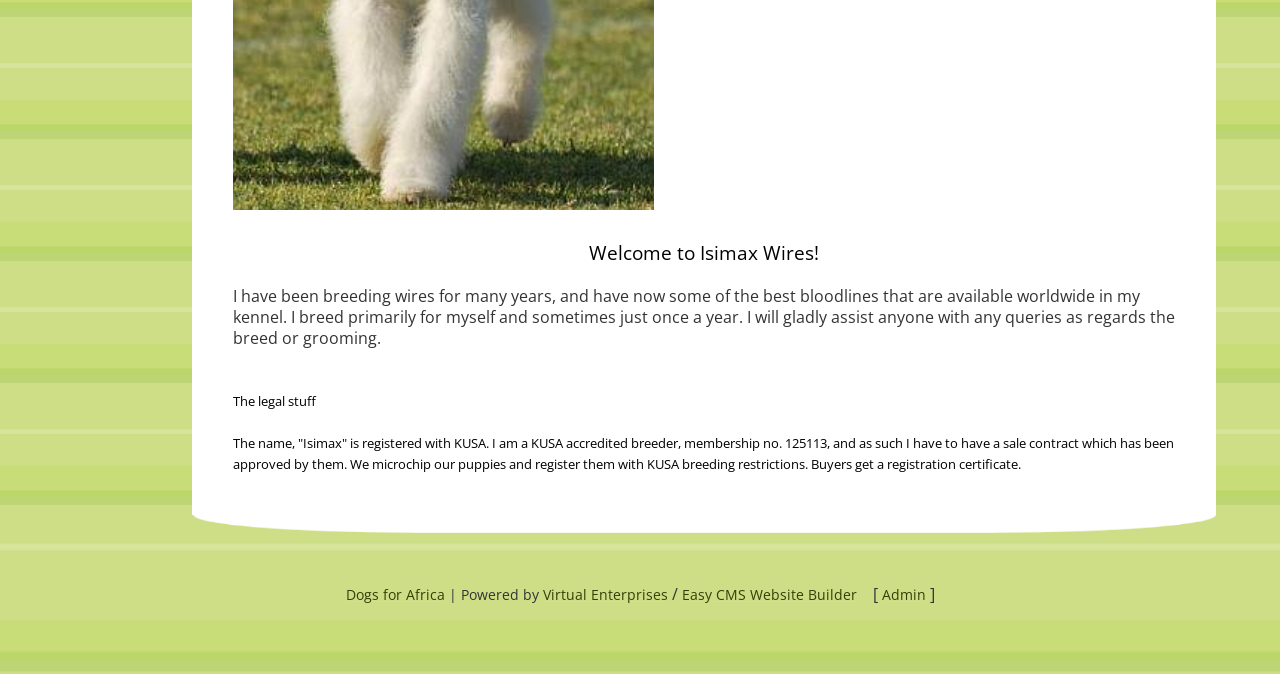Determine the bounding box coordinates for the HTML element mentioned in the following description: "Easy CMS Website Builder". The coordinates should be a list of four floats ranging from 0 to 1, represented as [left, top, right, bottom].

[0.532, 0.868, 0.669, 0.896]